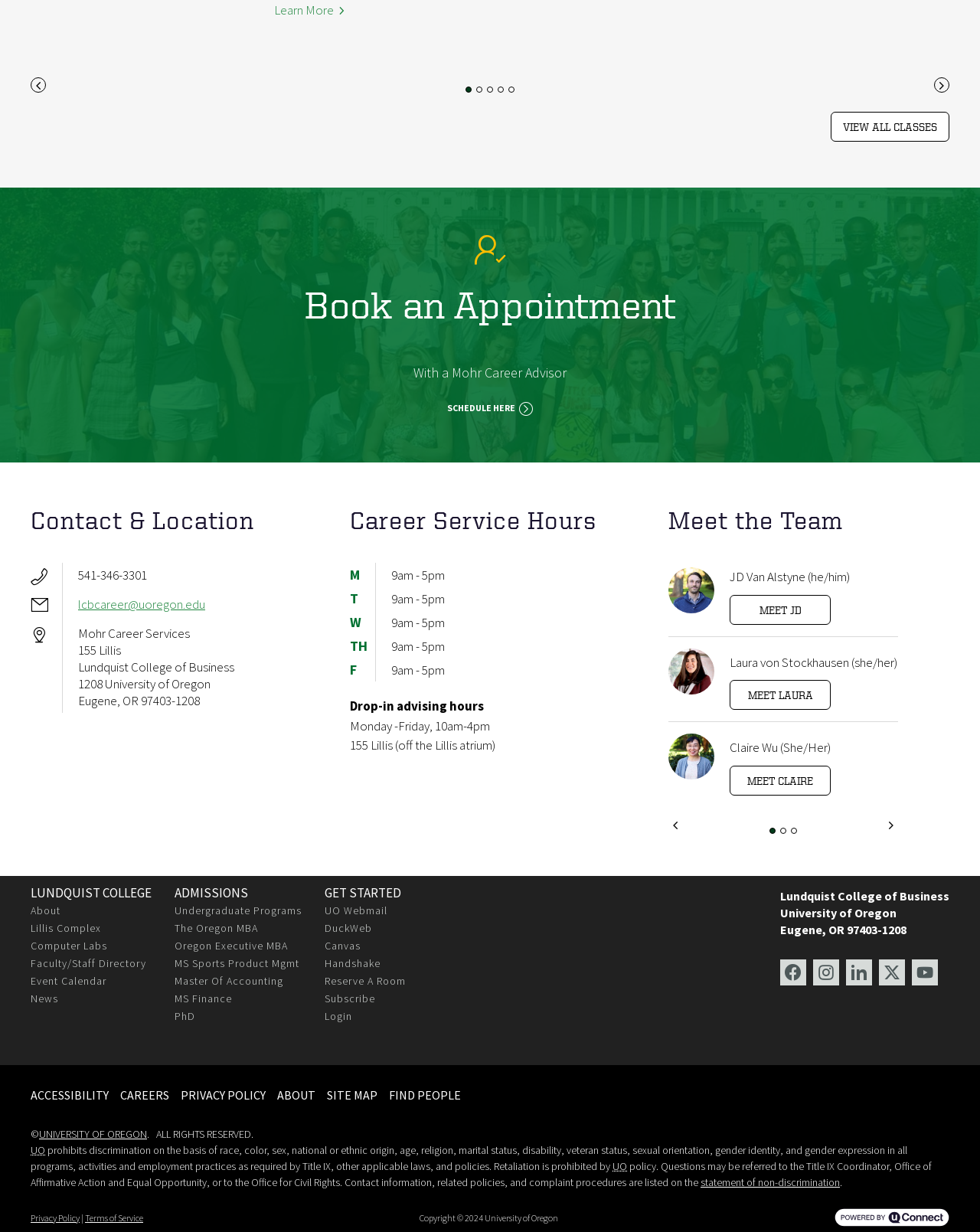Identify the bounding box coordinates of the clickable region required to complete the instruction: "Schedule here". The coordinates should be given as four float numbers within the range of 0 and 1, i.e., [left, top, right, bottom].

[0.456, 0.323, 0.544, 0.337]